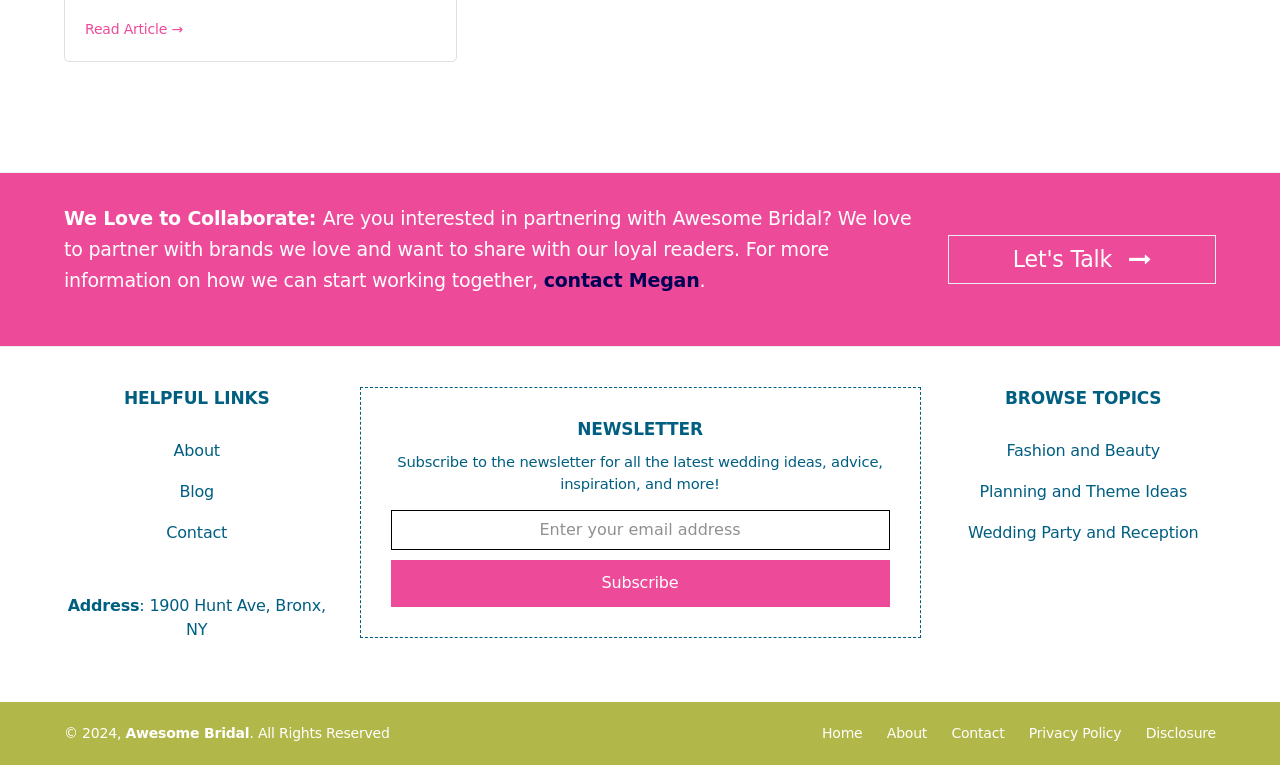Using a single word or phrase, answer the following question: 
What is the copyright year of the website?

2024